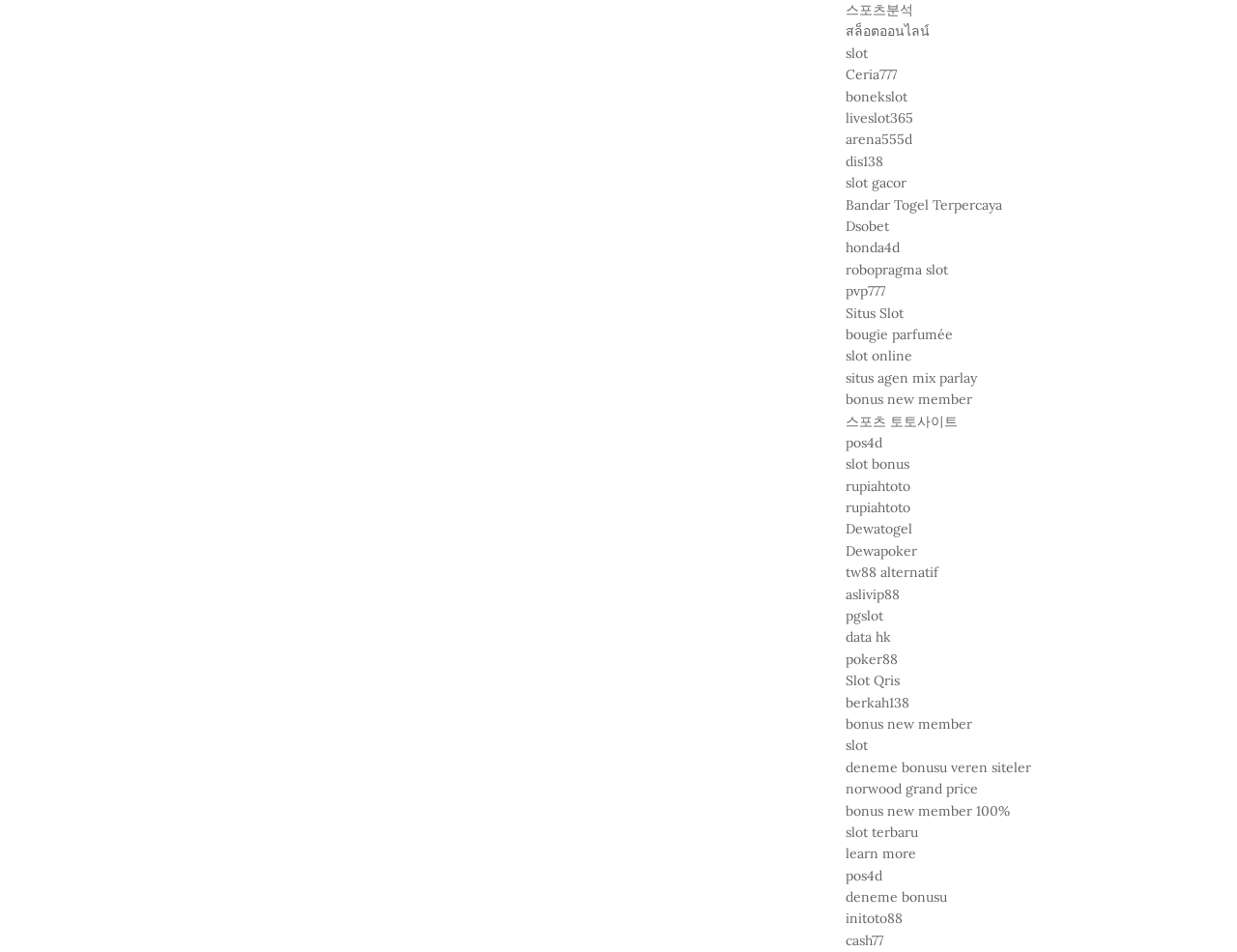Bounding box coordinates should be in the format (top-left x, top-left y, bottom-right x, bottom-right y) and all values should be floating point numbers between 0 and 1. Determine the bounding box coordinate for the UI element described as: robopragma slot

[0.684, 0.274, 0.766, 0.292]